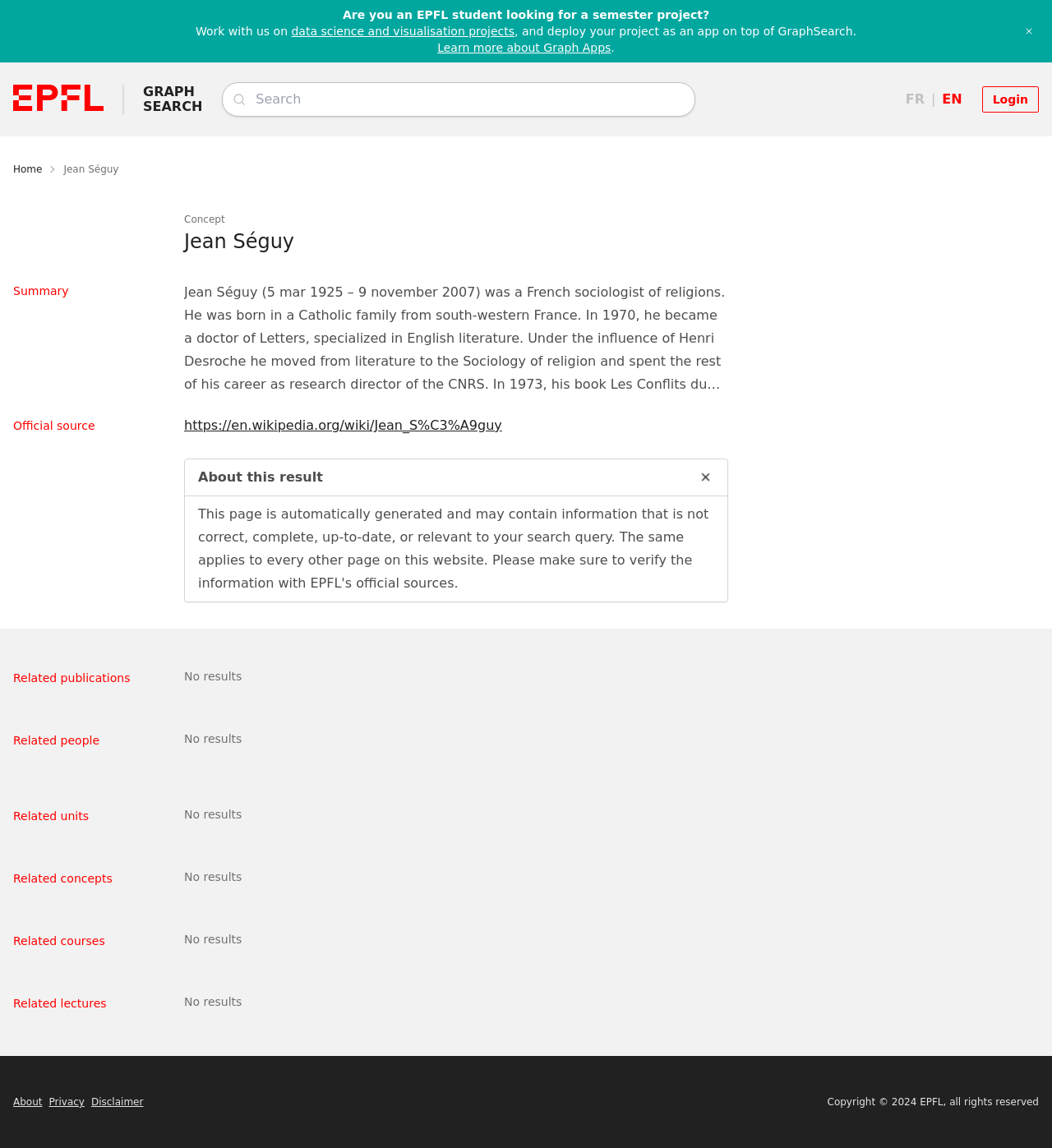What is the language of the webpage?
Use the information from the image to give a detailed answer to the question.

The webpage has links for language selection, including 'FR' and 'EN', indicating that the webpage is available in multiple languages. Since the majority of the text on the webpage is in English, it can be inferred that the current language of the webpage is English.